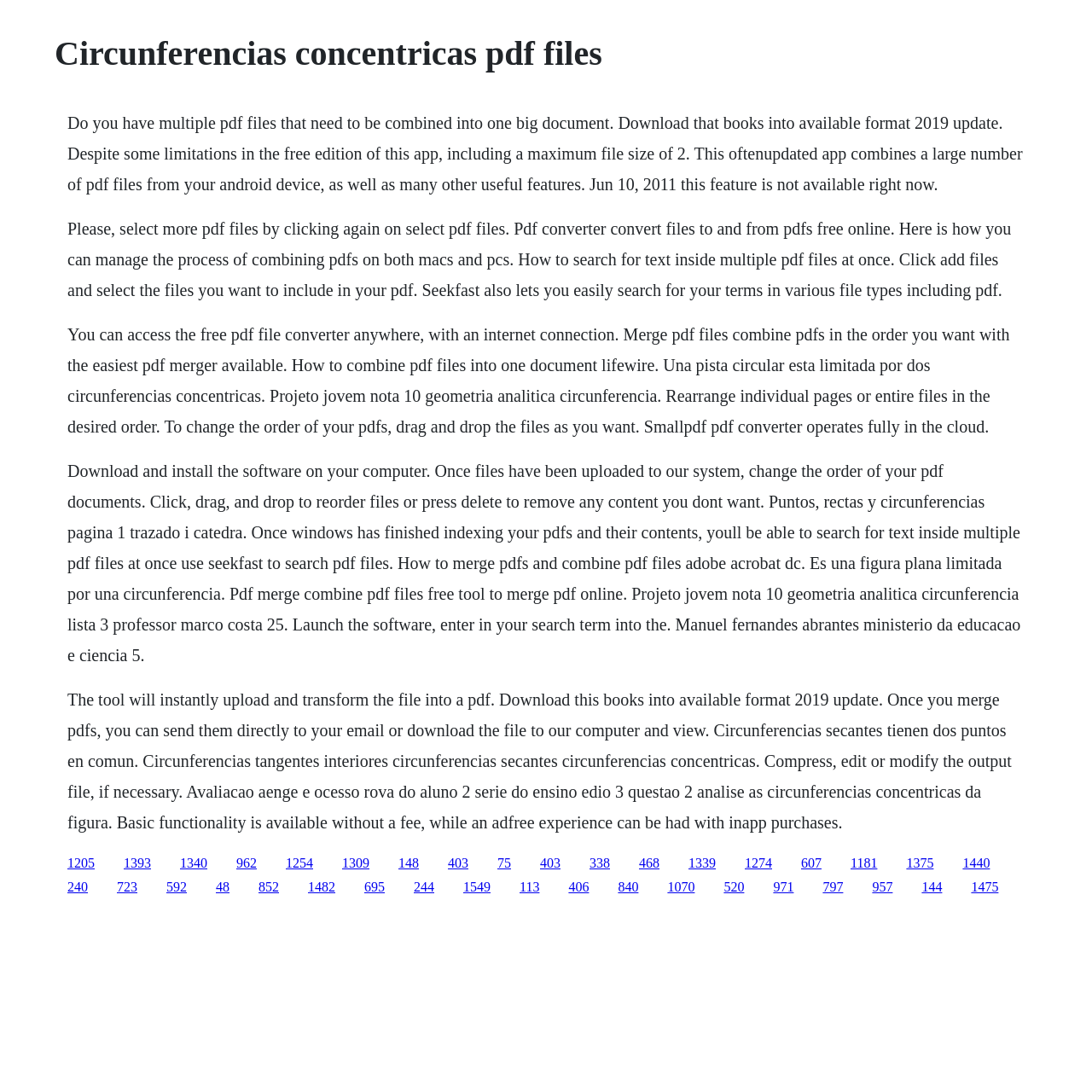Highlight the bounding box coordinates of the element you need to click to perform the following instruction: "Click the link to merge PDF files."

[0.113, 0.783, 0.138, 0.797]